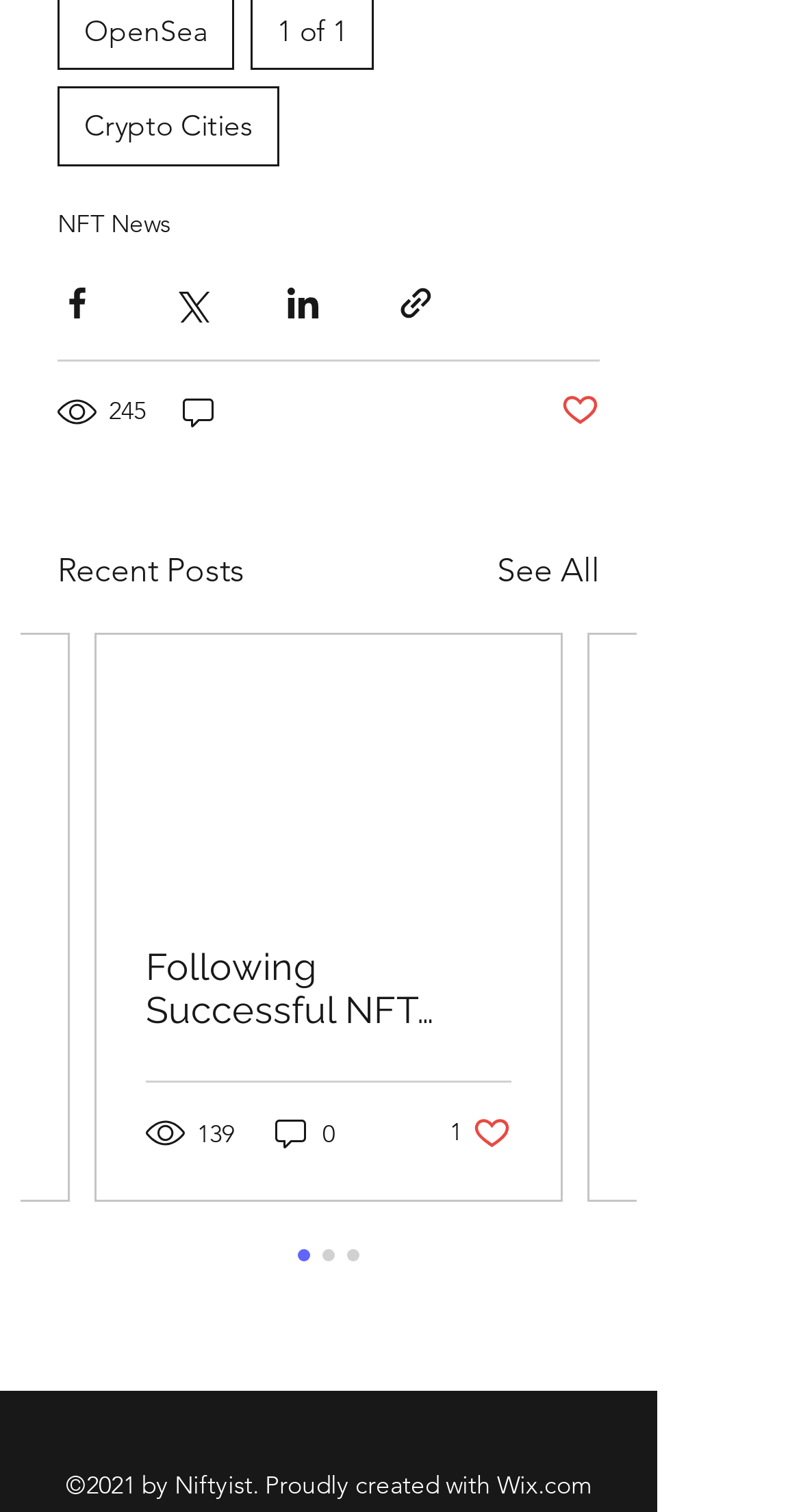Carefully examine the image and provide an in-depth answer to the question: How many comments does the second post have?

The number of comments for the second post can be found below the article title, where it says '0 comments' in a generic text format.